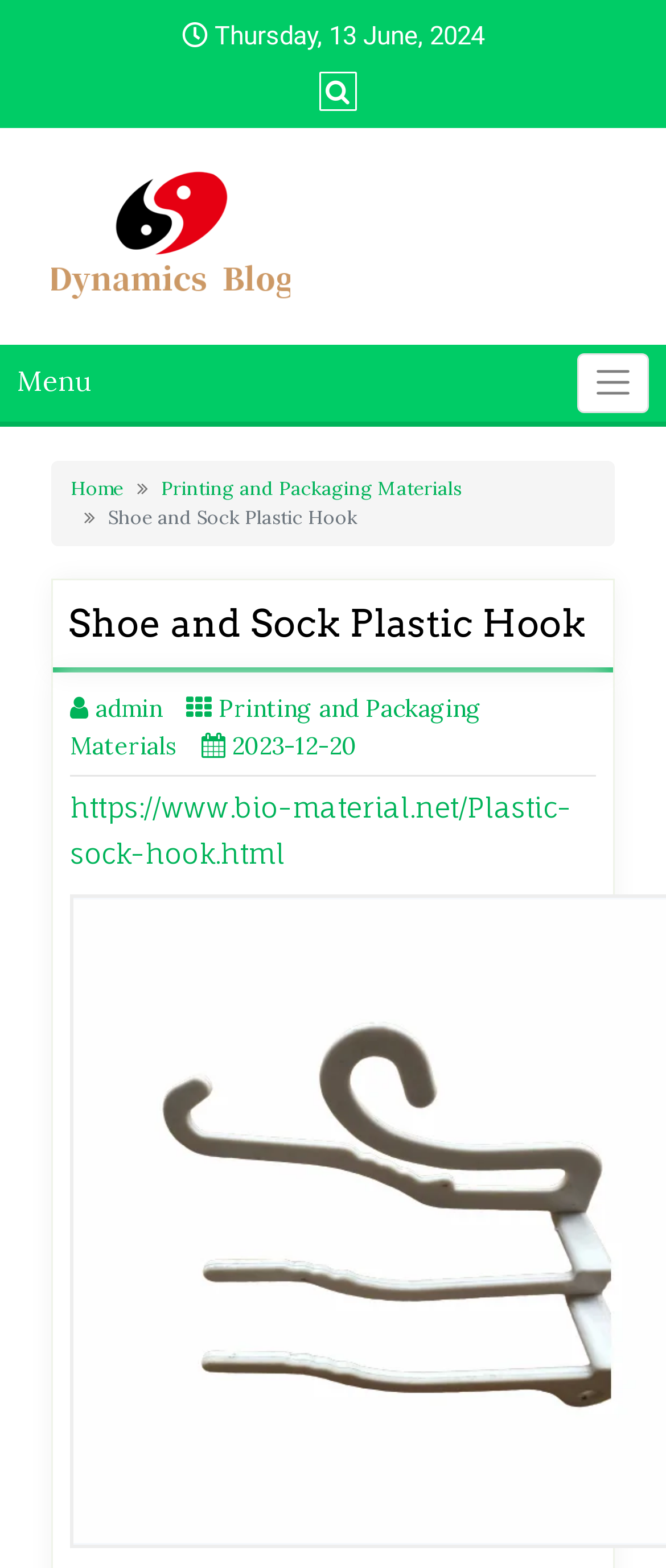Identify the coordinates of the bounding box for the element that must be clicked to accomplish the instruction: "Visit the Plastic-sock-hook webpage".

[0.105, 0.504, 0.857, 0.555]